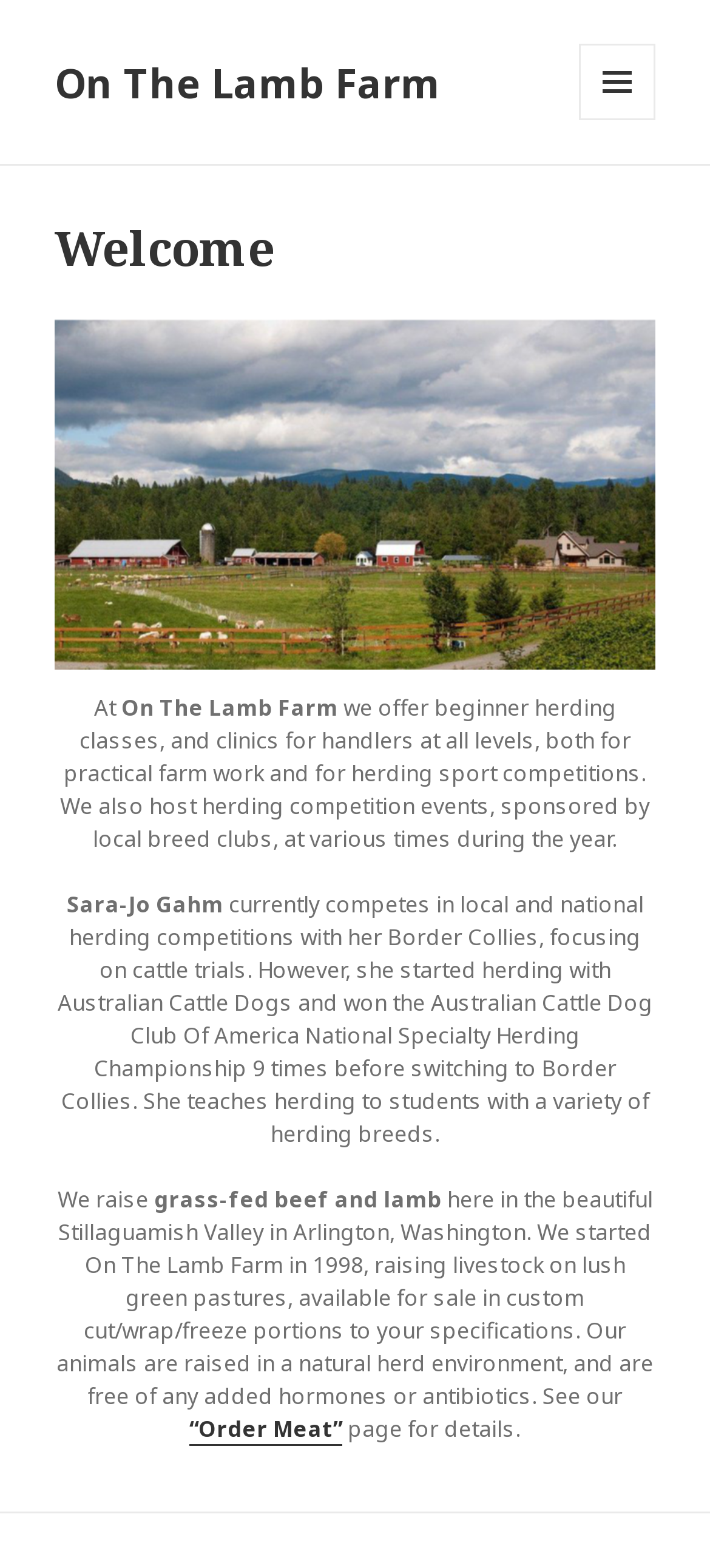Who is the herding instructor?
Using the image as a reference, answer the question with a short word or phrase.

Sara-Jo Gahm